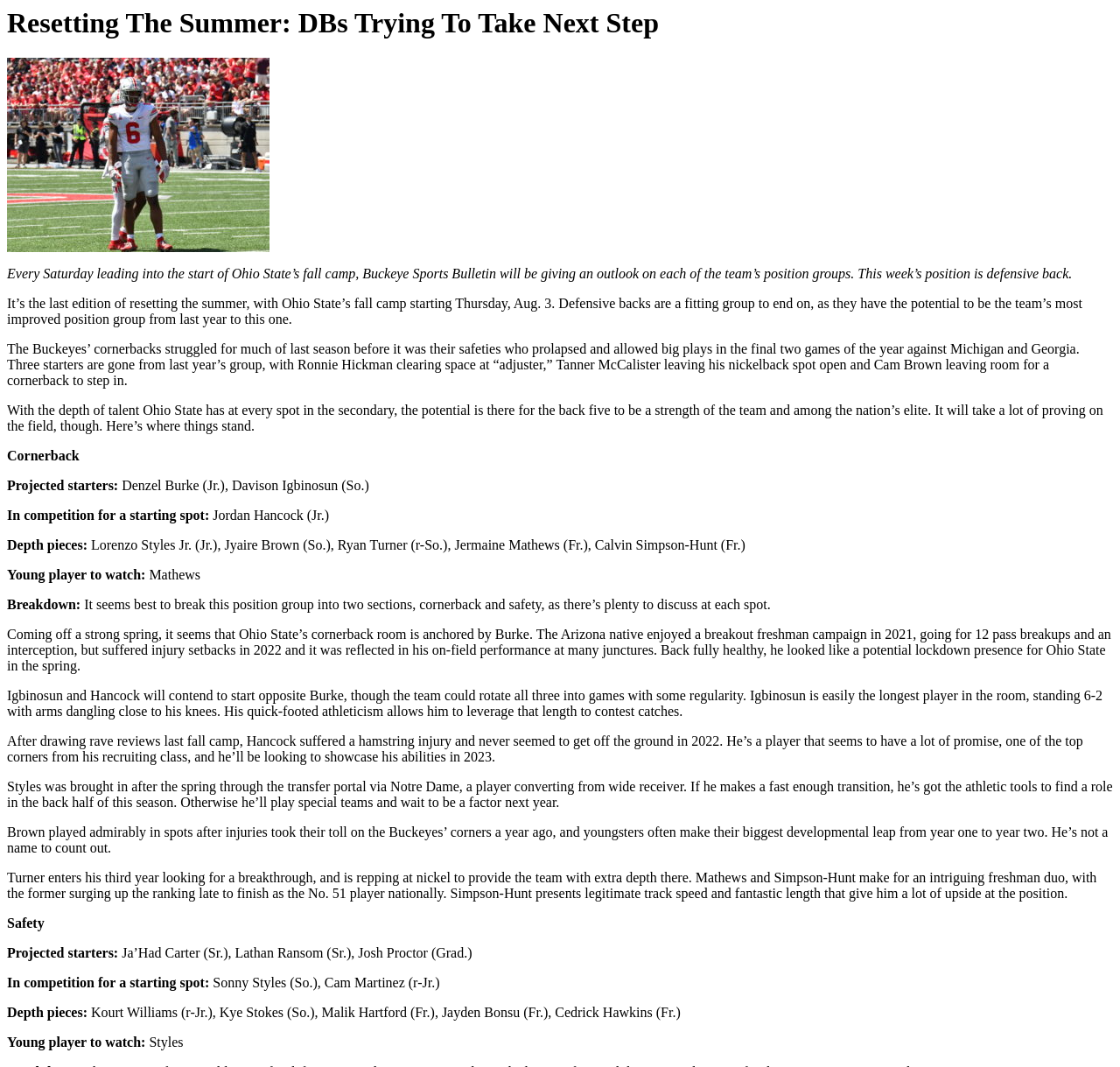Provide an in-depth description of the elements and layout of the webpage.

The webpage is an article about the Ohio State Buckeyes' defensive back position group, specifically discussing their potential for improvement in the upcoming season. At the top of the page, there is a heading that reads "Resetting The Summer: DBs Trying To Take Next Step" followed by a brief introduction to the article.

Below the introduction, there are several paragraphs of text that provide an in-depth analysis of the defensive back position group. The text is divided into sections, with headings such as "Cornerback" and "Safety", and includes information about the players, their strengths and weaknesses, and their potential roles in the upcoming season.

There are a total of 27 UI elements on the page, all of which are StaticText elements. The text elements are arranged in a hierarchical structure, with the main headings and subheadings at the top and the detailed analysis and player information below.

The page has a clear and organized layout, with the text elements spaced out evenly and no overlapping or cluttered areas. The use of headings and subheadings helps to break up the content and make it easier to read and understand.

In terms of the position of the UI elements, the main heading is located at the top of the page, with the introduction and analysis sections below. The "Cornerback" and "Safety" headings are located roughly in the middle of the page, with the corresponding analysis and player information below. The "Projected starters", "In competition for a starting spot", "Depth pieces", and "Young player to watch" sections are arranged in a logical and easy-to-follow order, with the relevant information grouped together.

Overall, the webpage is well-organized and easy to navigate, with a clear and concise layout that makes it easy to read and understand the content.